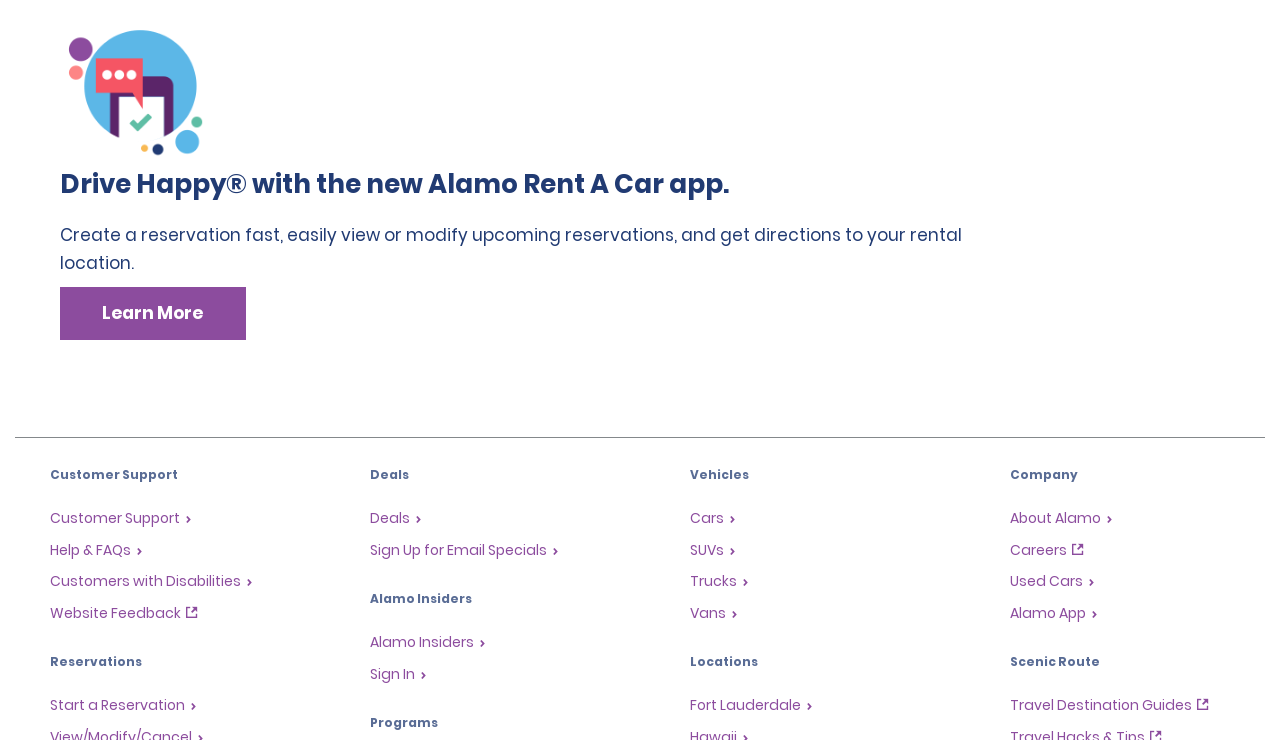Refer to the screenshot and answer the following question in detail:
What is the name of the loyalty program?

The button 'Alamo Insiders' and its corresponding menu suggest that Alamo Insiders is the name of the loyalty program.